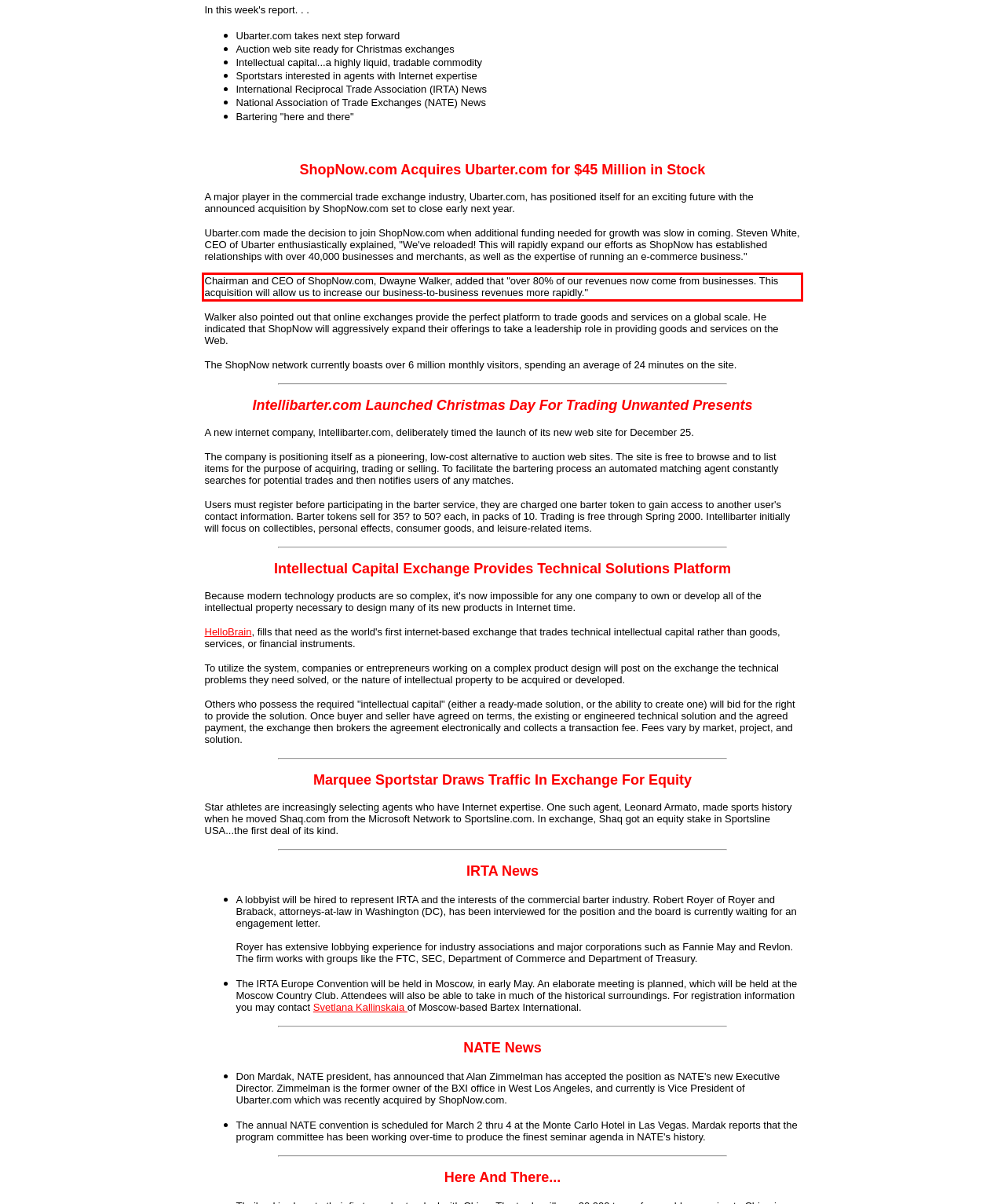Within the screenshot of the webpage, locate the red bounding box and use OCR to identify and provide the text content inside it.

Chairman and CEO of ShopNow.com, Dwayne Walker, added that "over 80% of our revenues now come from businesses. This acquisition will allow us to increase our business-to-business revenues more rapidly."